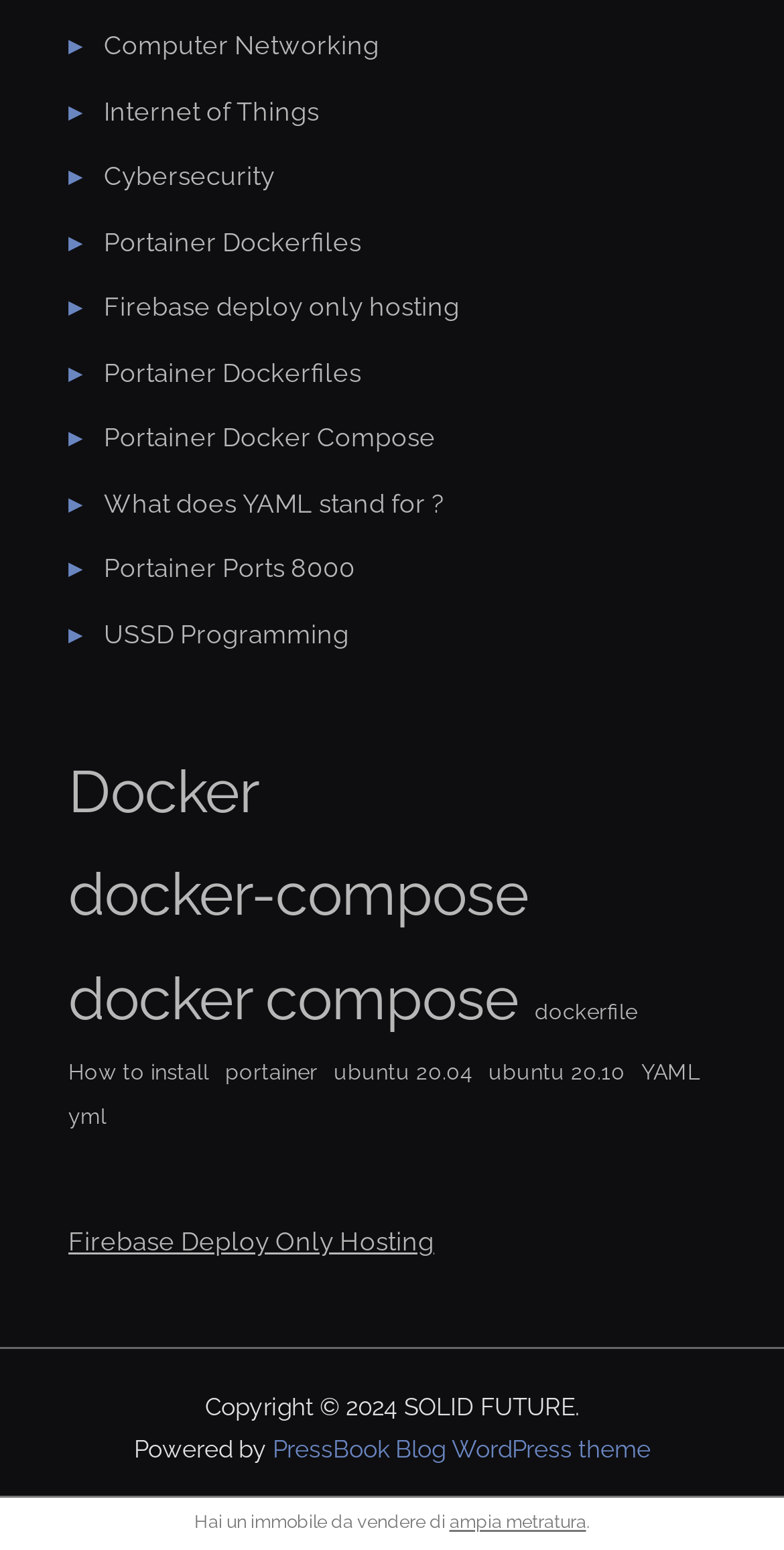Identify the bounding box coordinates of the clickable region necessary to fulfill the following instruction: "Check Copyright information". The bounding box coordinates should be four float numbers between 0 and 1, i.e., [left, top, right, bottom].

[0.262, 0.899, 0.738, 0.917]